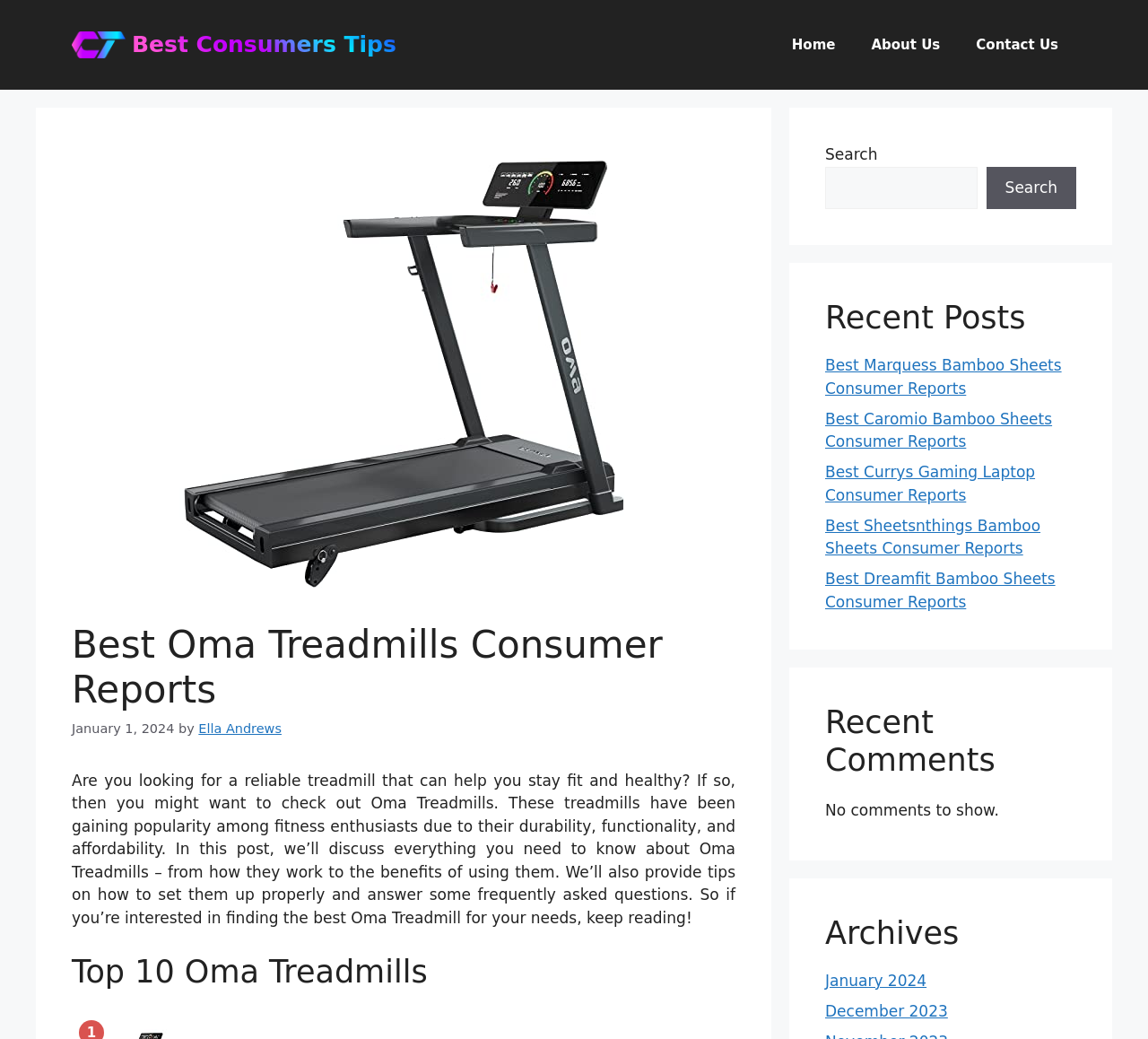How many recent posts are listed?
Analyze the image and deliver a detailed answer to the question.

I counted the number of link elements within the recent posts section, which lists 5 recent posts.